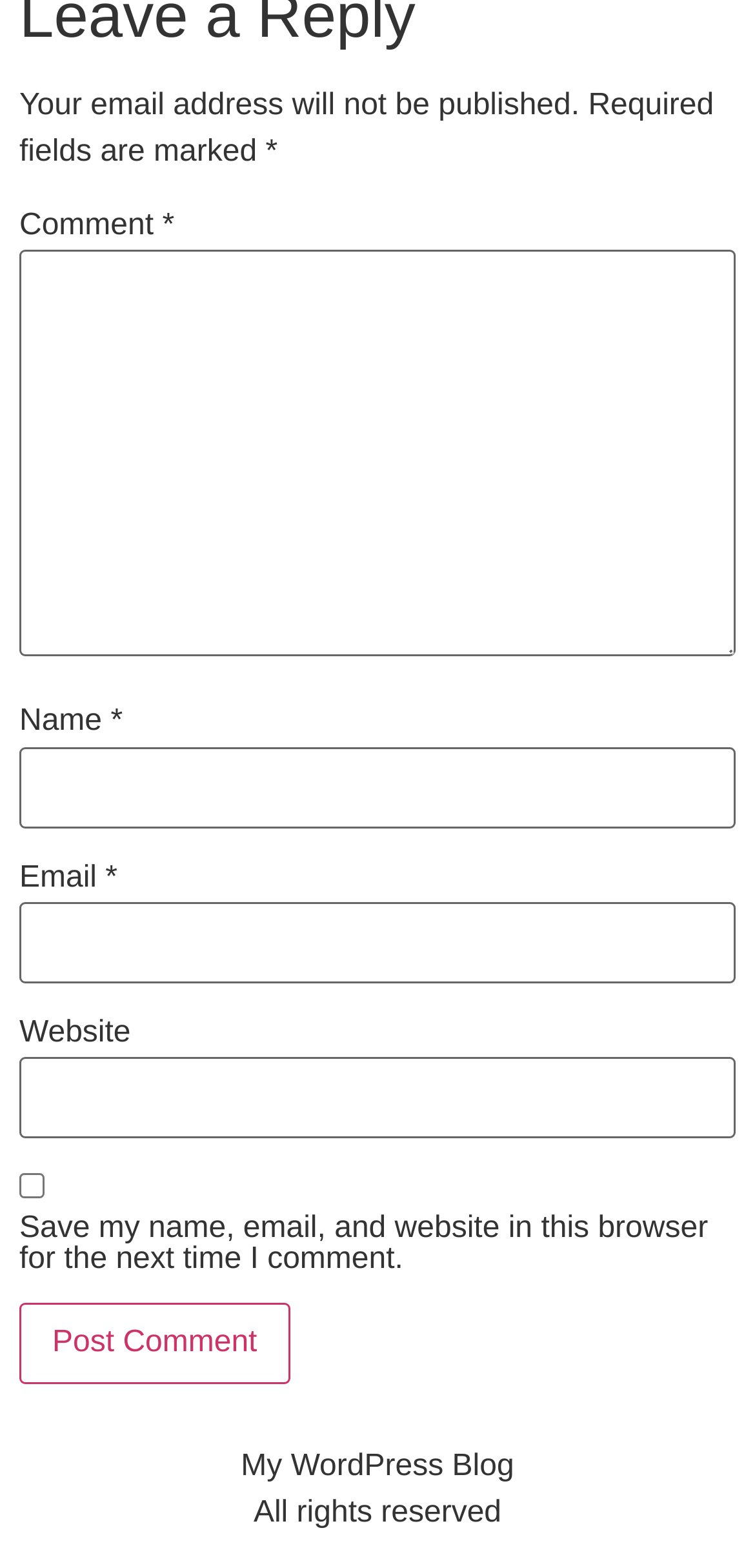Show the bounding box coordinates for the HTML element described as: "name="submit" value="Post Comment"".

[0.026, 0.831, 0.384, 0.883]